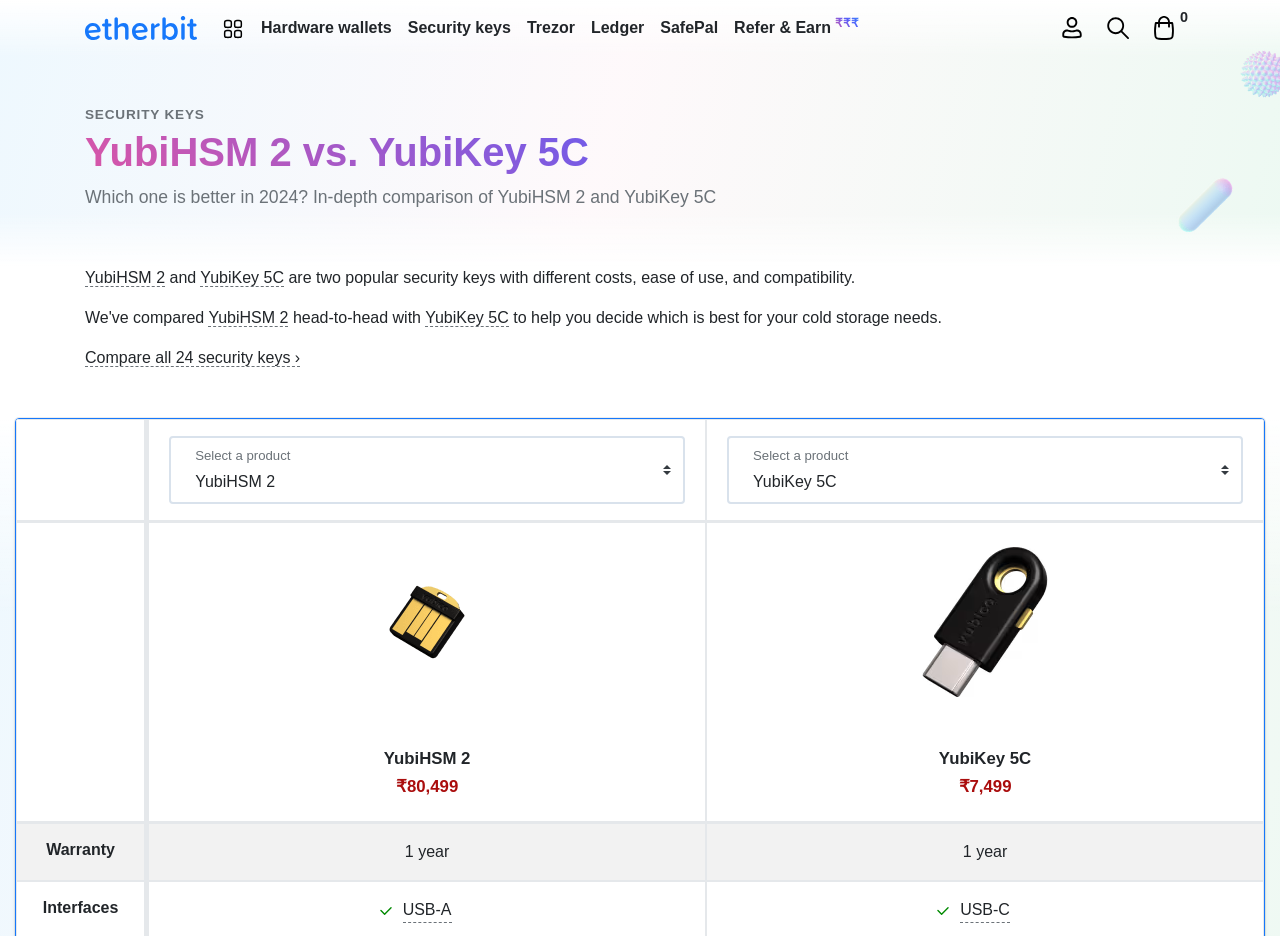Please provide a one-word or short phrase answer to the question:
What is the warranty period of both security keys?

1 year